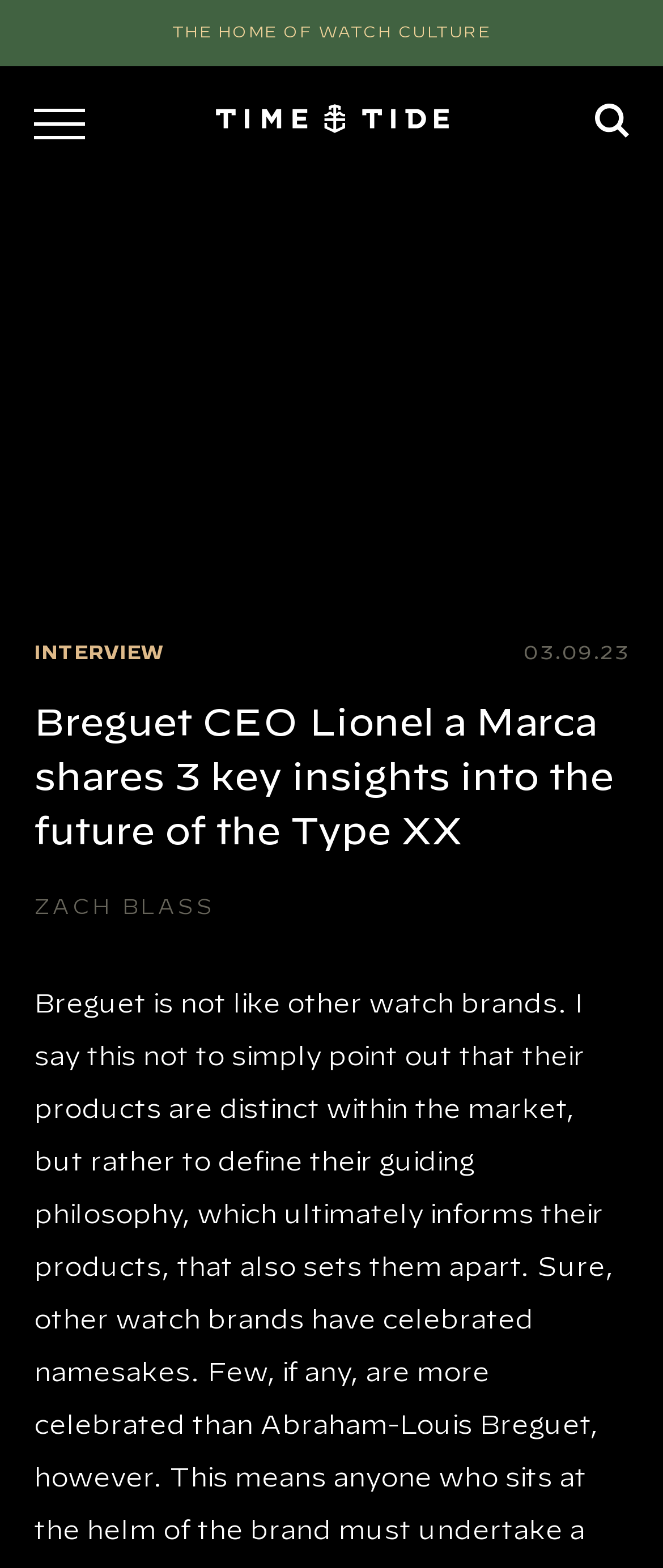Who is the author of the article?
Using the information from the image, answer the question thoroughly.

The link 'ZACH BLASS' is located below the heading 'Breguet CEO Lionel a Marca shares 3 key insights into the future of the Type XX', indicating that ZACH BLASS is the author of the article.